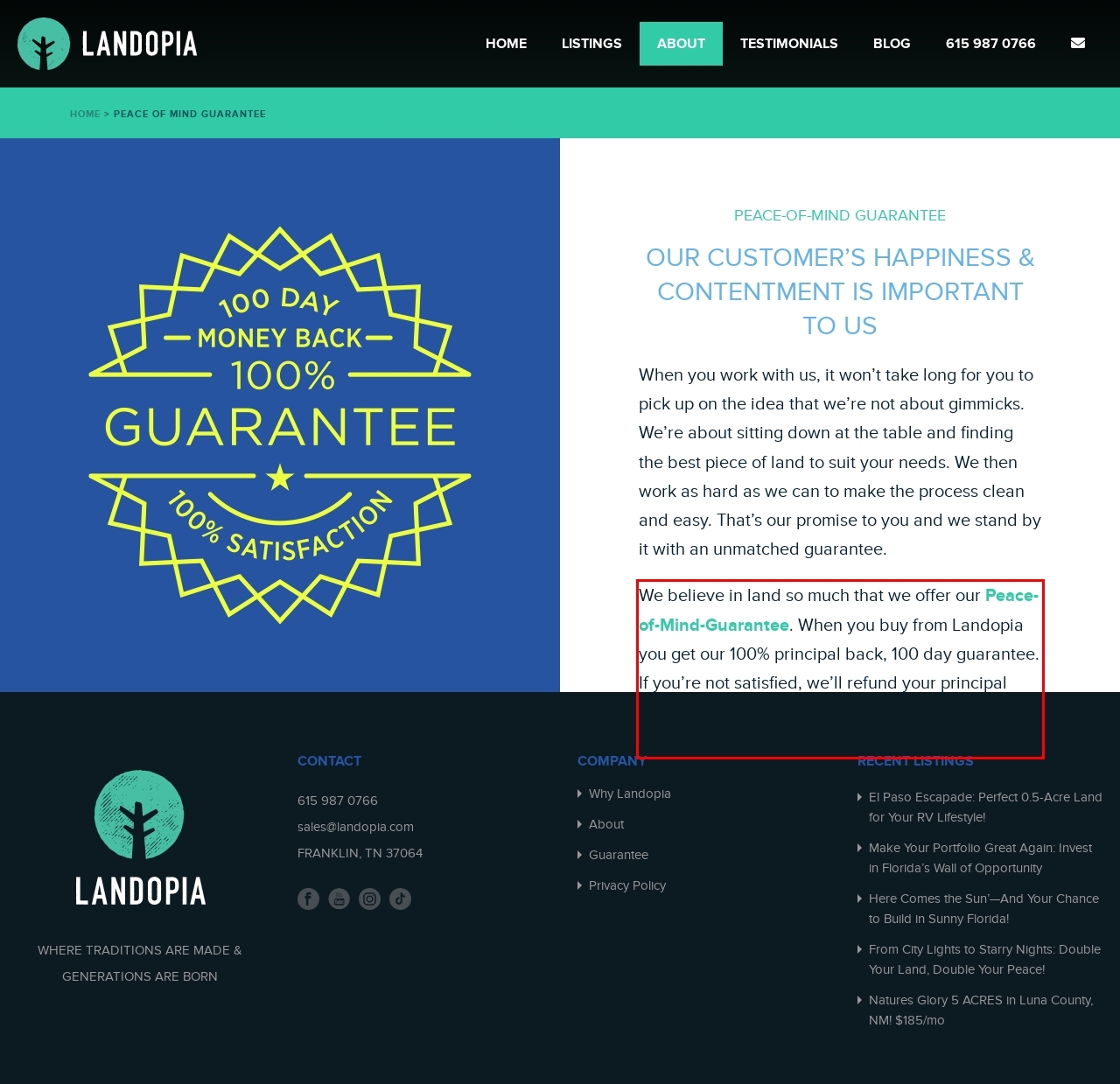You are given a webpage screenshot with a red bounding box around a UI element. Extract and generate the text inside this red bounding box.

We believe in land so much that we offer our Peace-of-Mind-Guarantee. When you buy from Landopia you get our 100% principal back, 100 day guarantee. If you’re not satisfied, we’ll refund your principal paid* or exchange the property for any other land in our portfolio.